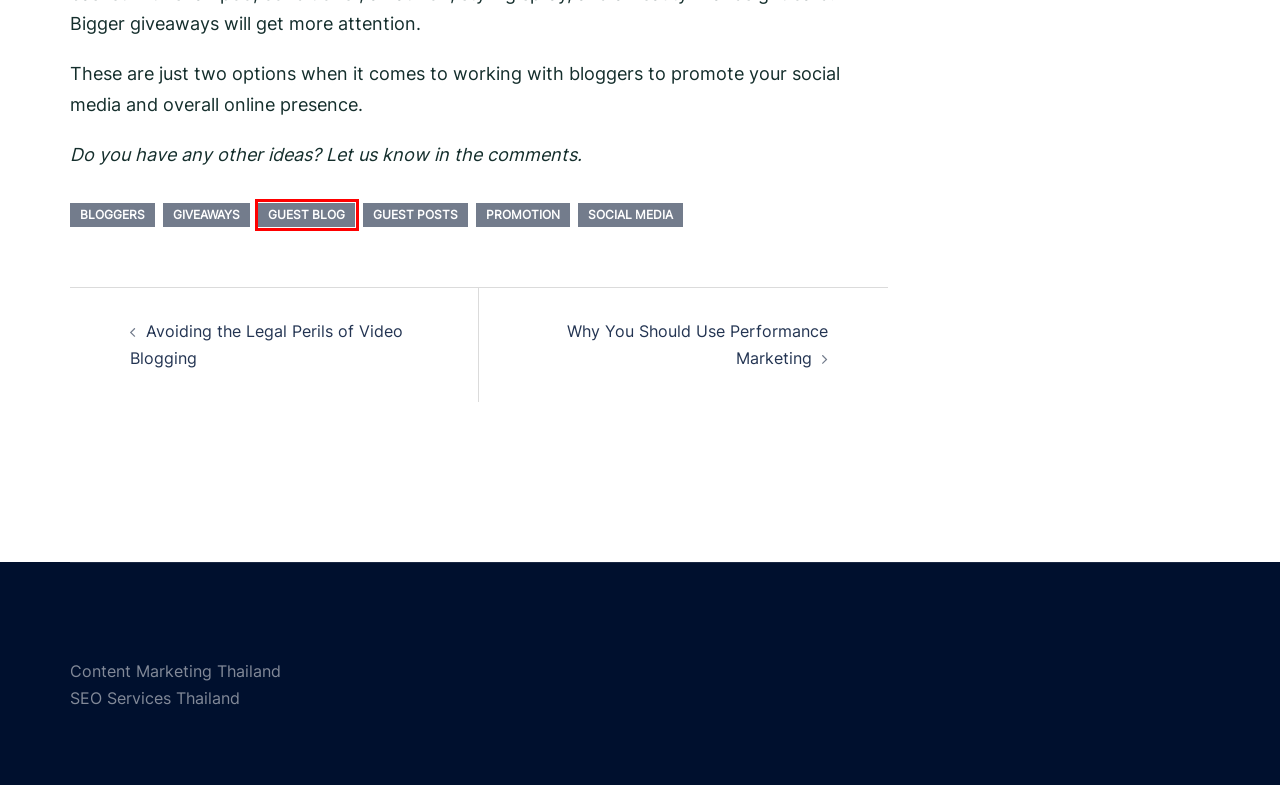Analyze the given webpage screenshot and identify the UI element within the red bounding box. Select the webpage description that best matches what you expect the new webpage to look like after clicking the element. Here are the candidates:
A. Promotion – Performancing
B. Content Marketing Thailand – Performancing
C. giveaways – Performancing
D. bloggers – Performancing
E. guest blog – Performancing
F. guest posts – Performancing
G. Why You Should Use Performance Marketing – Performancing
H. SEO Thailand – Performancing

E